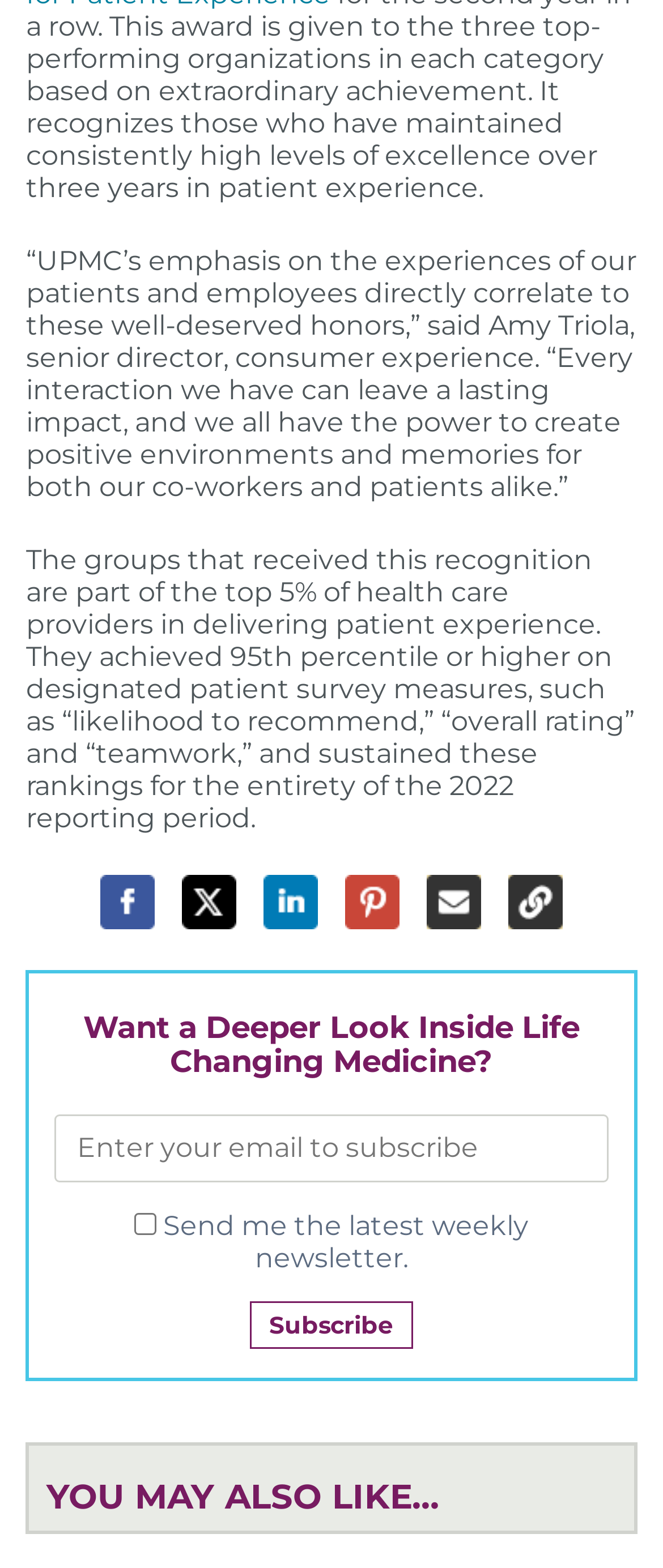Highlight the bounding box coordinates of the region I should click on to meet the following instruction: "Click on Facebook".

[0.151, 0.558, 0.233, 0.593]